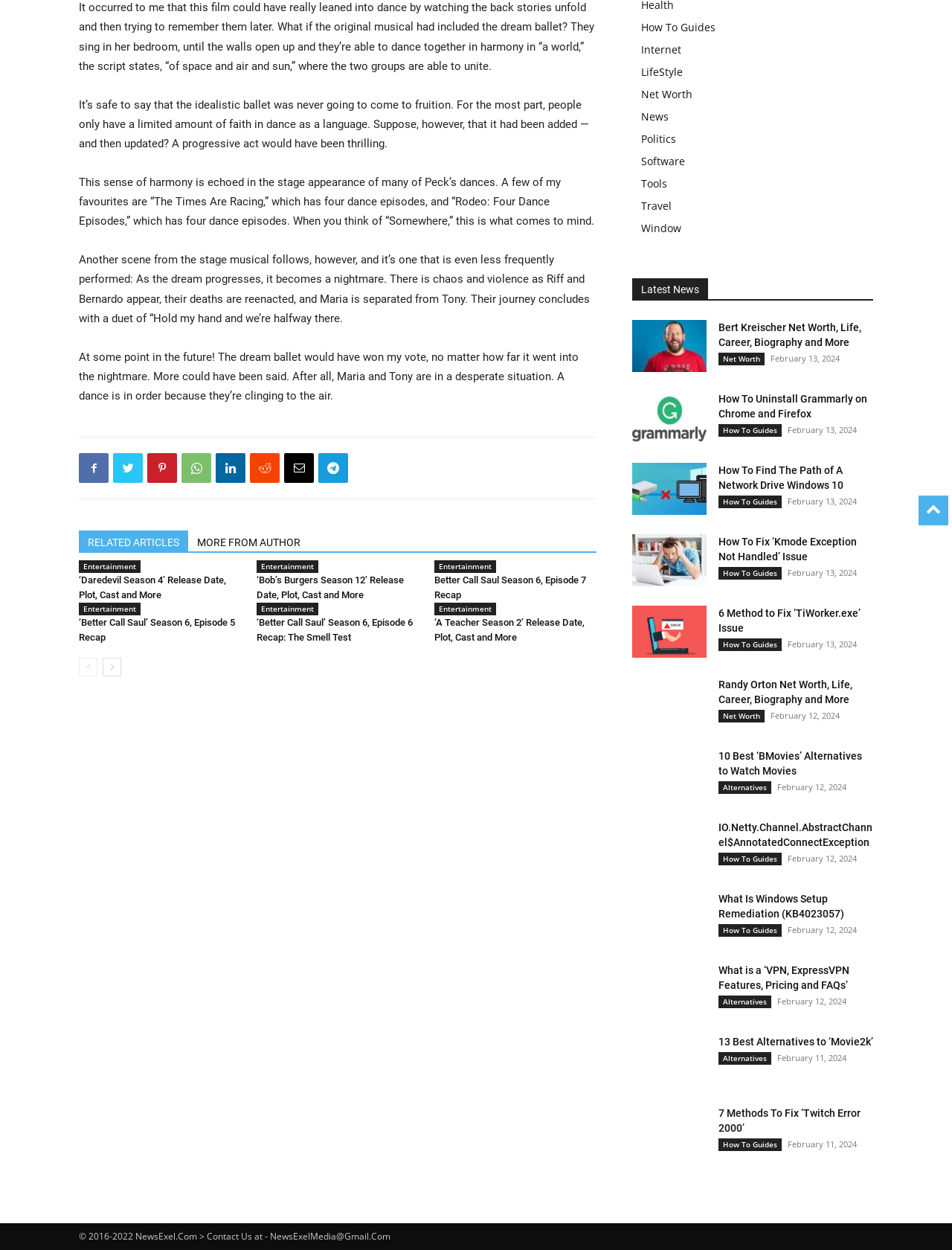Provide the bounding box coordinates, formatted as (top-left x, top-left y, bottom-right x, bottom-right y), with all values being floating point numbers between 0 and 1. Identify the bounding box of the UI element that matches the description: How To Guides

[0.755, 0.682, 0.821, 0.692]